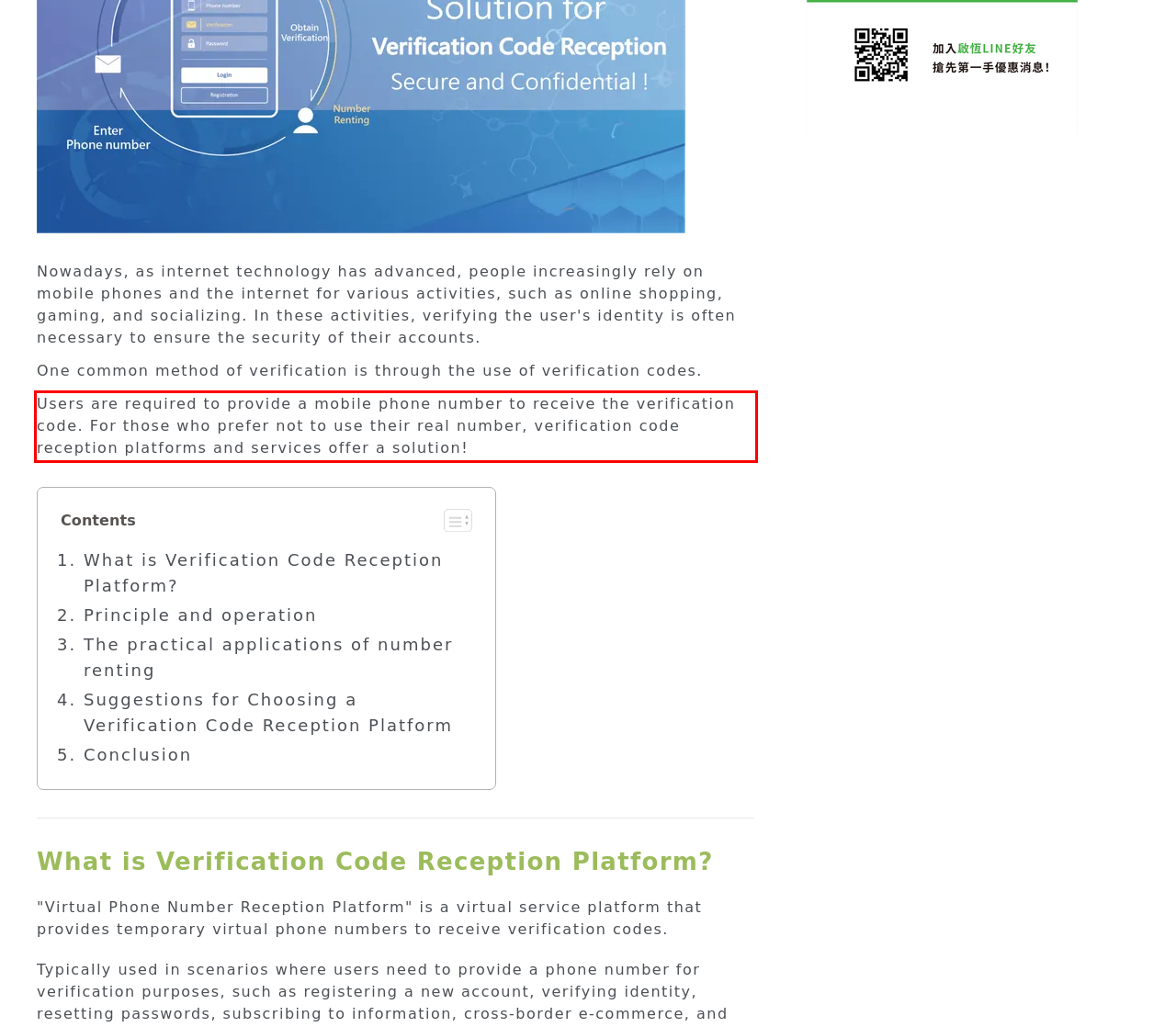Please examine the webpage screenshot containing a red bounding box and use OCR to recognize and output the text inside the red bounding box.

Users are required to provide a mobile phone number to receive the verification code. For those who prefer not to use their real number, verification code reception platforms and services offer a solution!